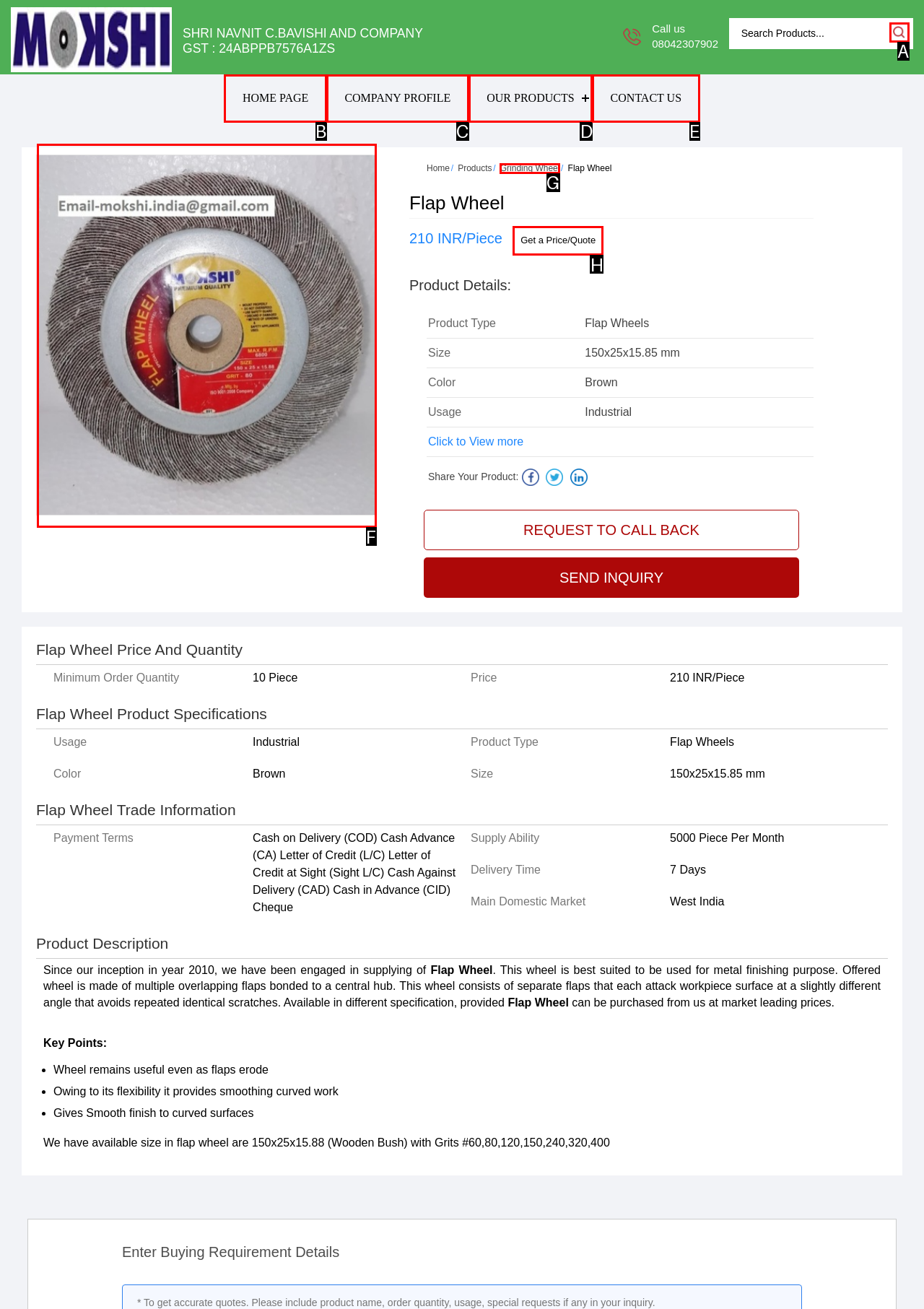Determine the letter of the element I should select to fulfill the following instruction: Get a price quote. Just provide the letter.

H